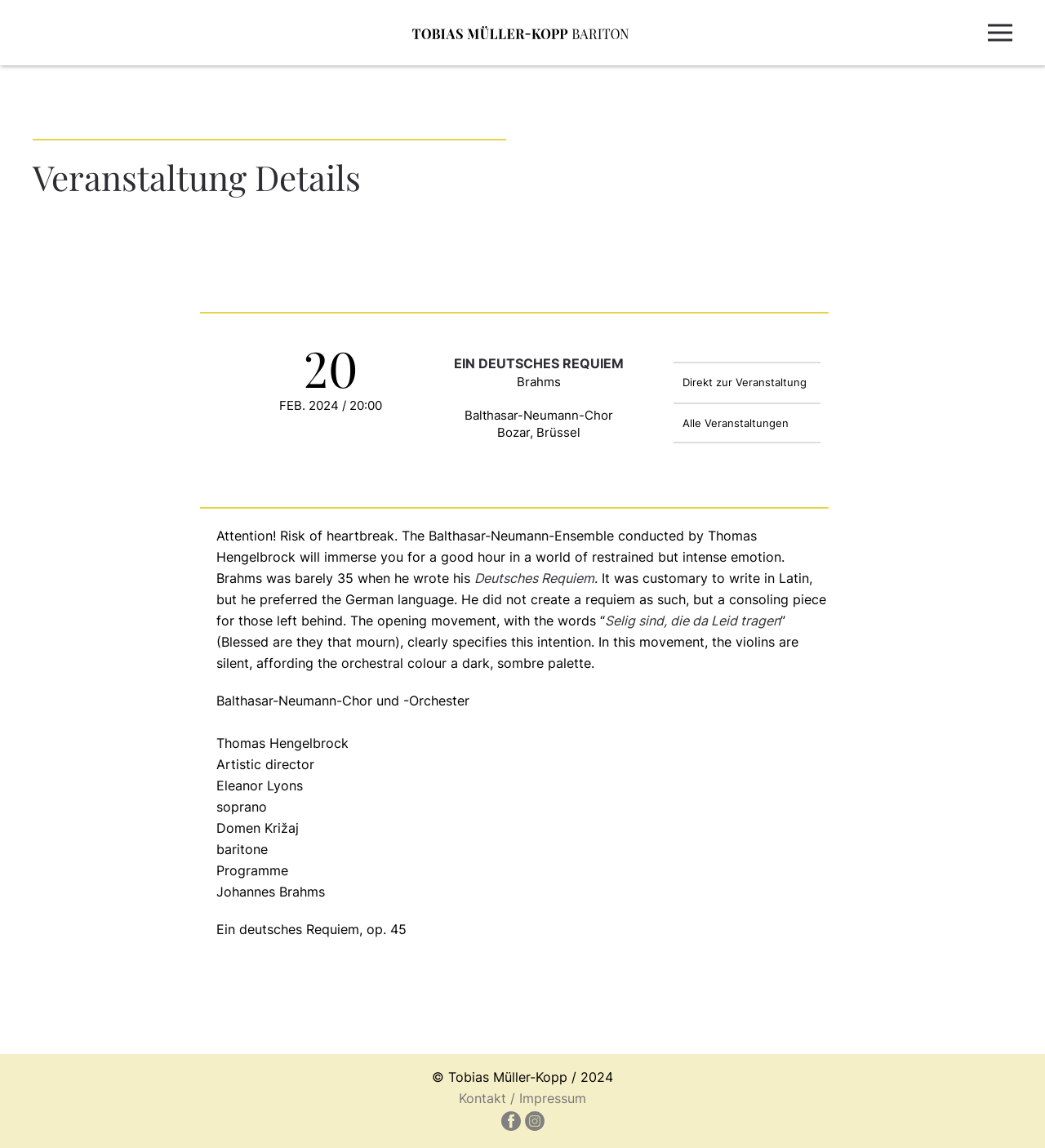Using the information in the image, give a comprehensive answer to the question: 
Who is the artistic director?

The artistic director is 'Thomas Hengelbrock' which is mentioned in the article element with bounding box coordinates [0.207, 0.64, 0.334, 0.655] and is associated with the 'Balthasar-Neumann-Chor und -Orchester'.